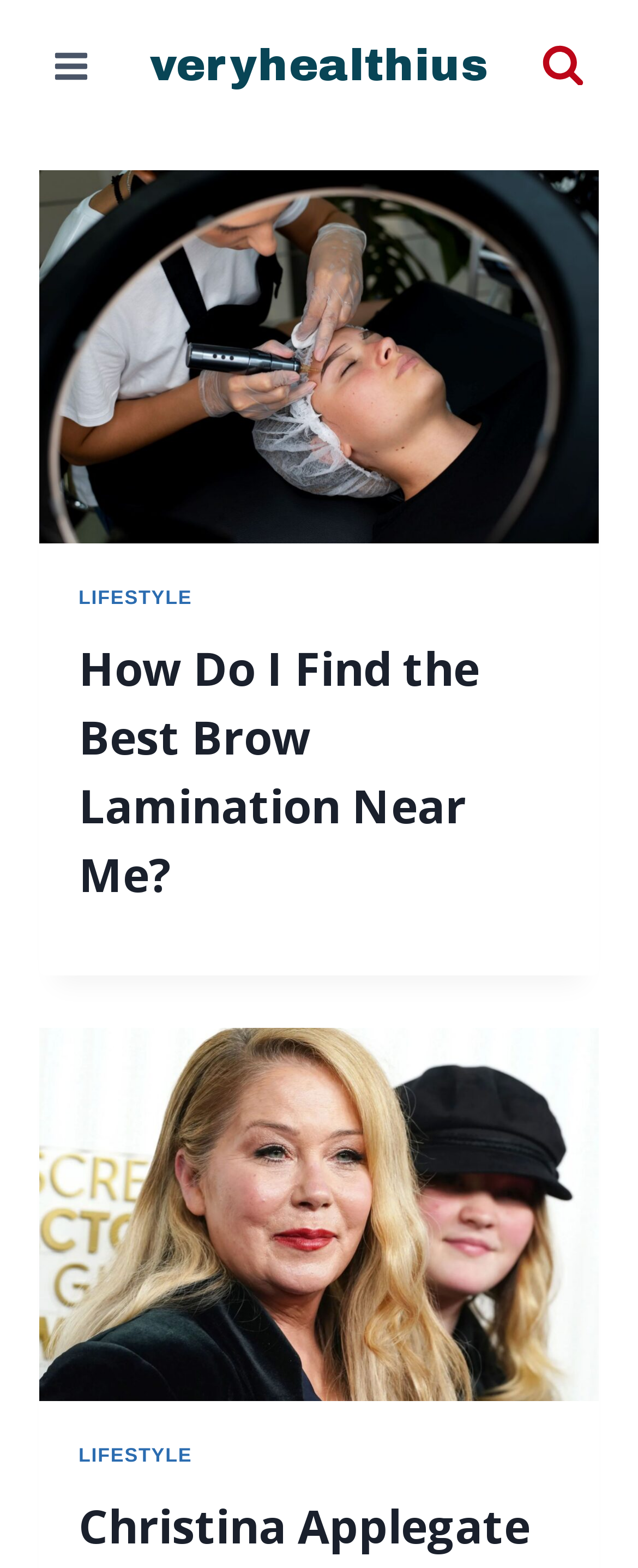Pinpoint the bounding box coordinates of the element you need to click to execute the following instruction: "Learn about Christina Applegate Ms". The bounding box should be represented by four float numbers between 0 and 1, in the format [left, top, right, bottom].

[0.062, 0.655, 0.938, 0.893]